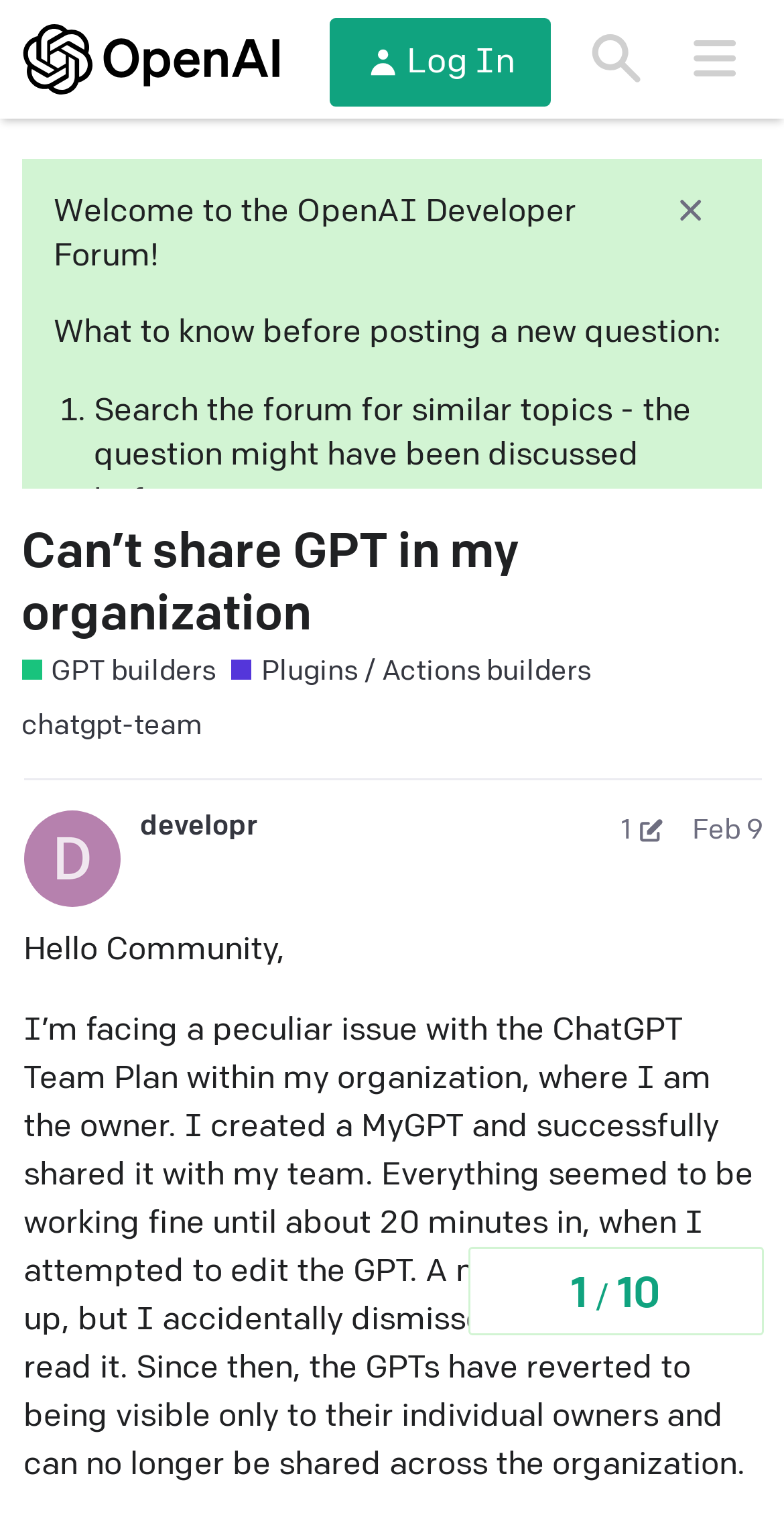Use a single word or phrase to answer the question: What is the purpose of GPT builders?

Create tailored versions of ChatGPT